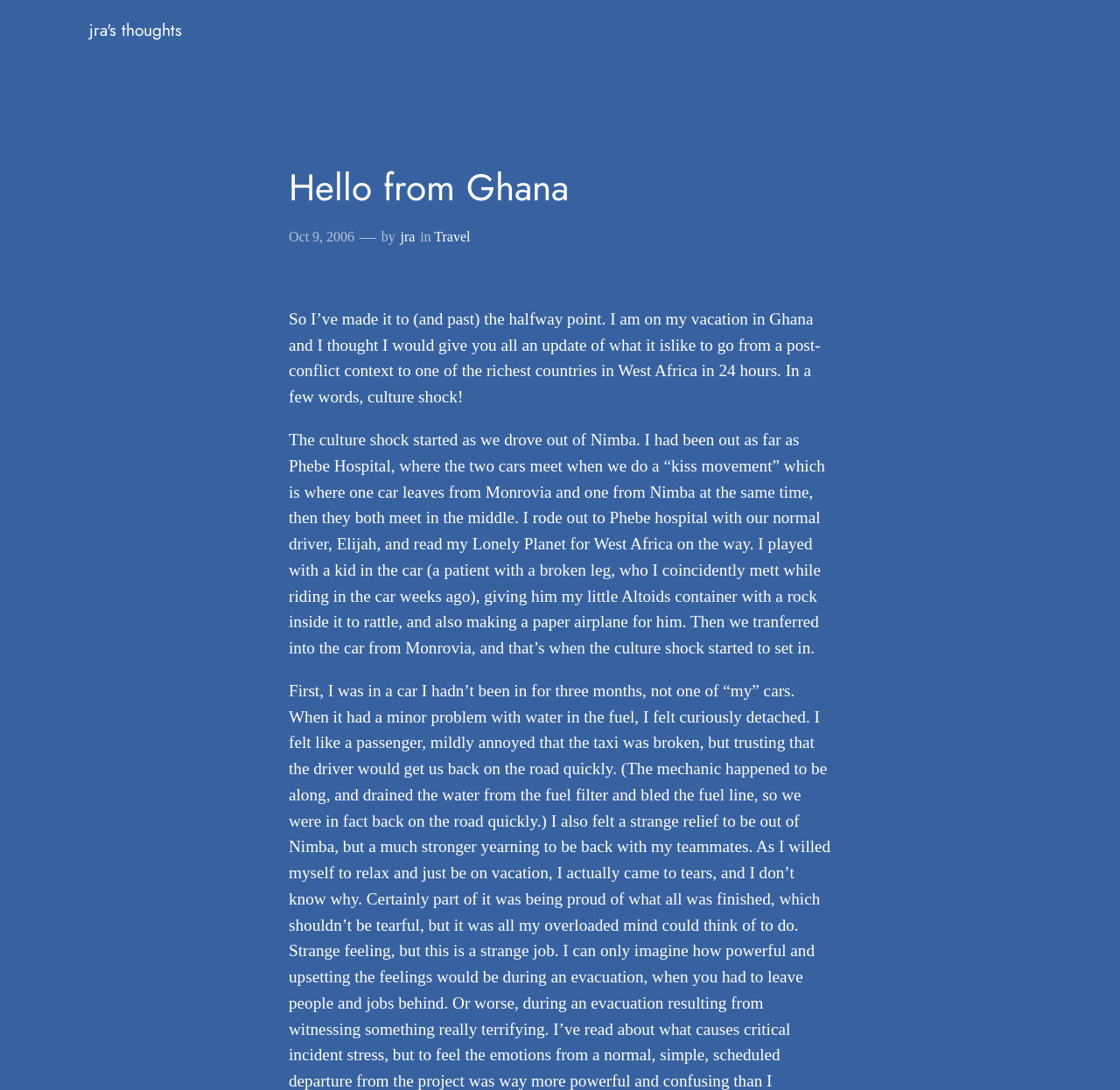What is the date of the author's post?
Please provide a comprehensive answer based on the details in the screenshot.

The date of the author's post can be found in the link 'Oct 9, 2006' which is located below the heading 'Hello from Ghana' and above the first paragraph of text.